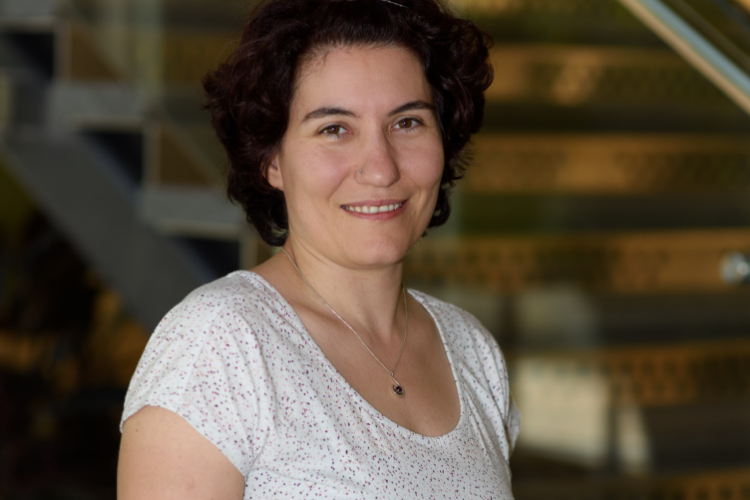What is the NSF CAREER Award for?
Refer to the image and give a detailed answer to the question.

According to the caption, Laura Dietz received the prestigious NSF CAREER Award, which is aimed at enhancing text understanding and retrieval through advanced computational methods. This recognition supports her research in improving the efficacy of search engines.